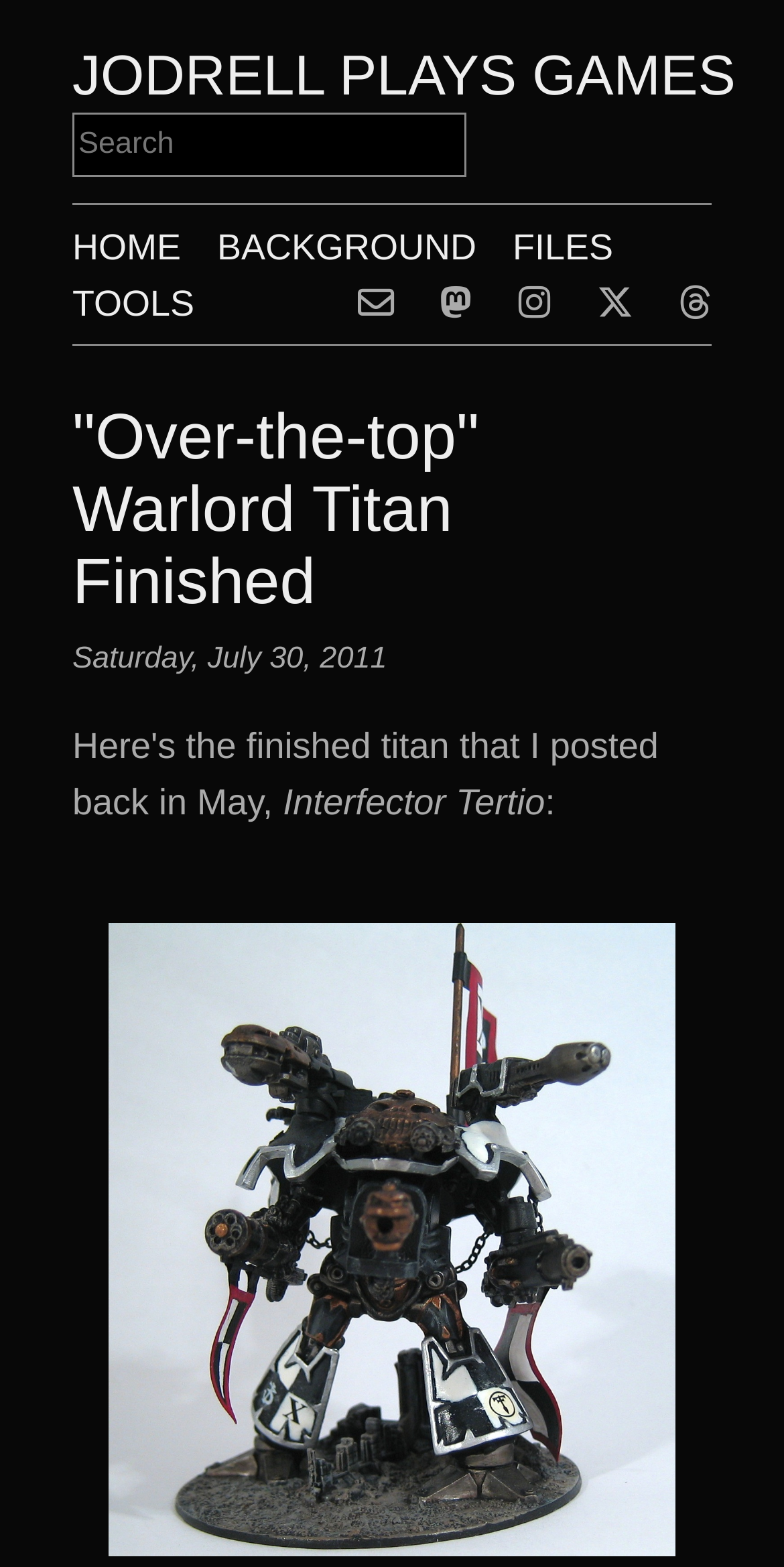Identify the bounding box coordinates of the region I need to click to complete this instruction: "view background".

[0.277, 0.144, 0.608, 0.17]